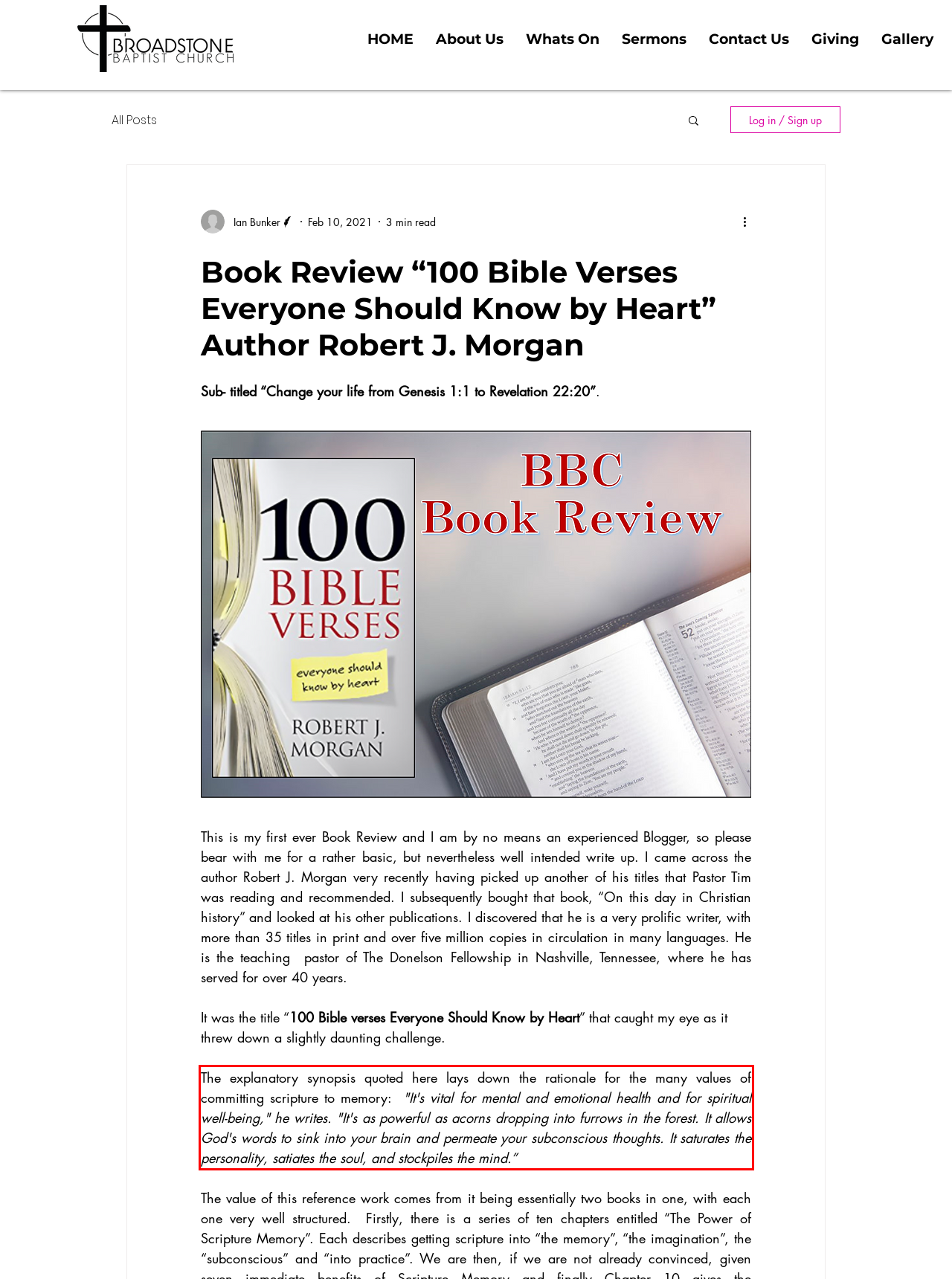Please extract the text content within the red bounding box on the webpage screenshot using OCR.

The explanatory synopsis quoted here lays down the rationale for the many values of committing scripture to memory: "It's vital for mental and emotional health and for spiritual well-being," he writes. "It's as powerful as acorns dropping into furrows in the forest. It allows God's words to sink into your brain and permeate your subconscious thoughts. It saturates the personality, satiates the soul, and stockpiles the mind.”